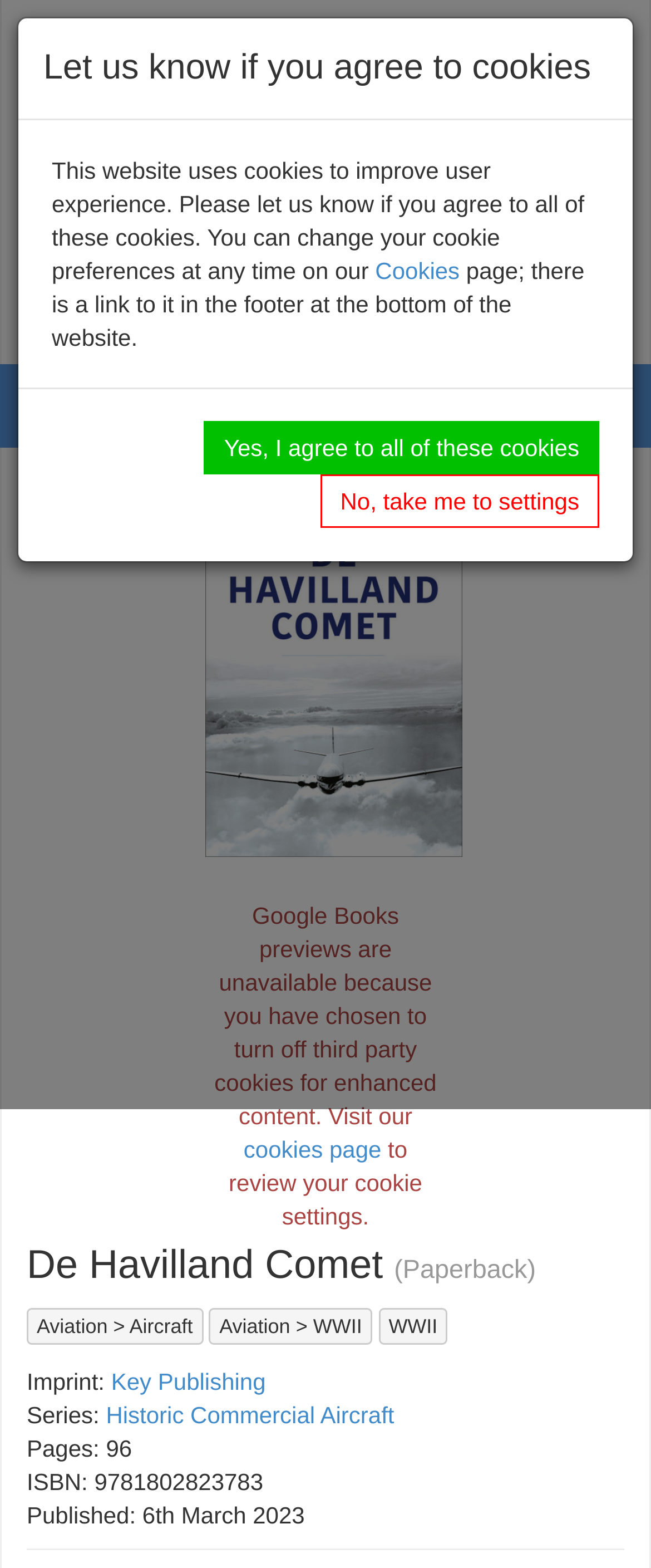Provide a one-word or short-phrase response to the question:
What is the publisher of the book?

Key Publishing